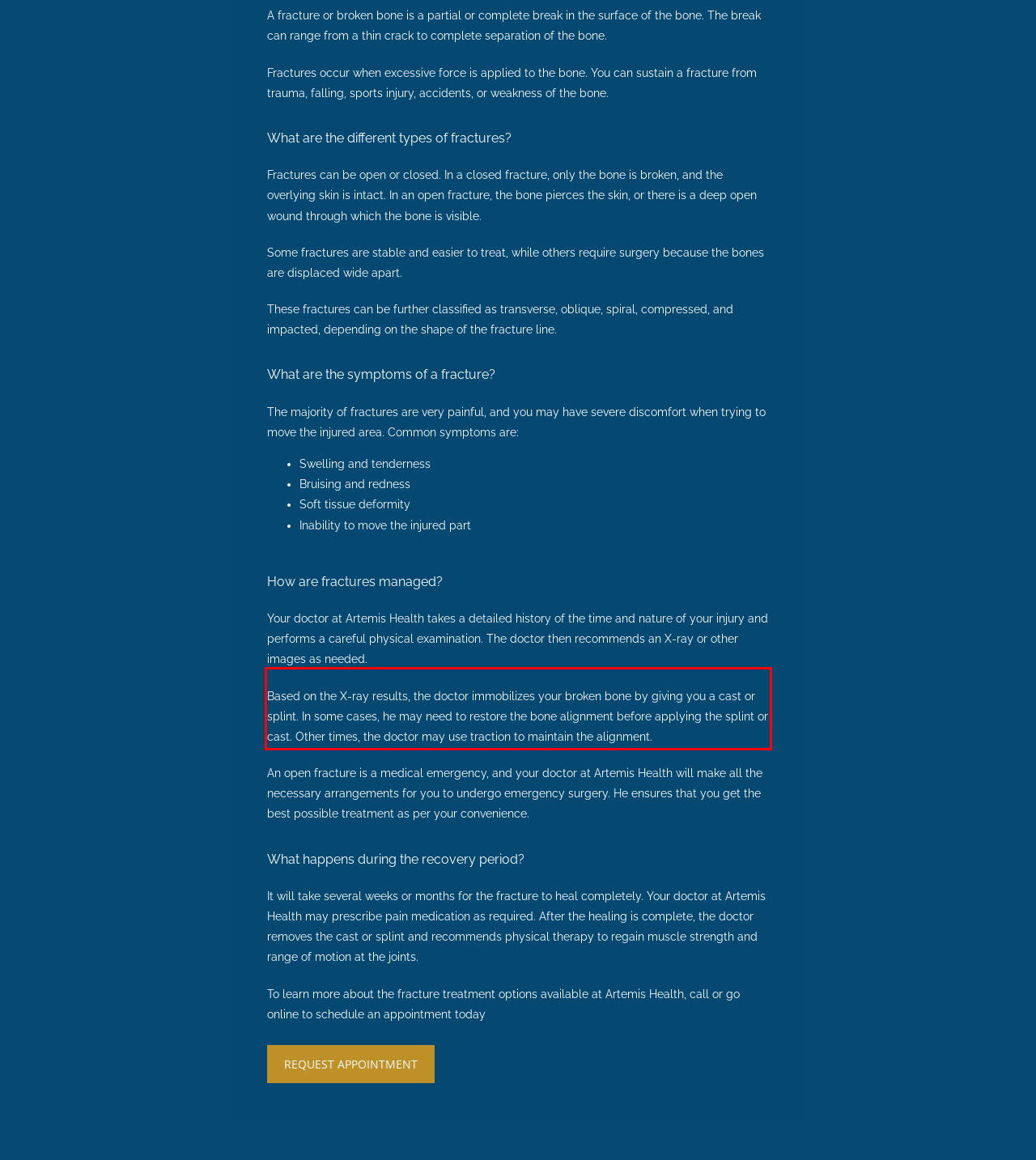Observe the screenshot of the webpage that includes a red rectangle bounding box. Conduct OCR on the content inside this red bounding box and generate the text.

Based on the X-ray results, the doctor immobilizes your broken bone by giving you a cast or splint. In some cases, he may need to restore the bone alignment before applying the splint or cast. Other times, the doctor may use traction to maintain the alignment.